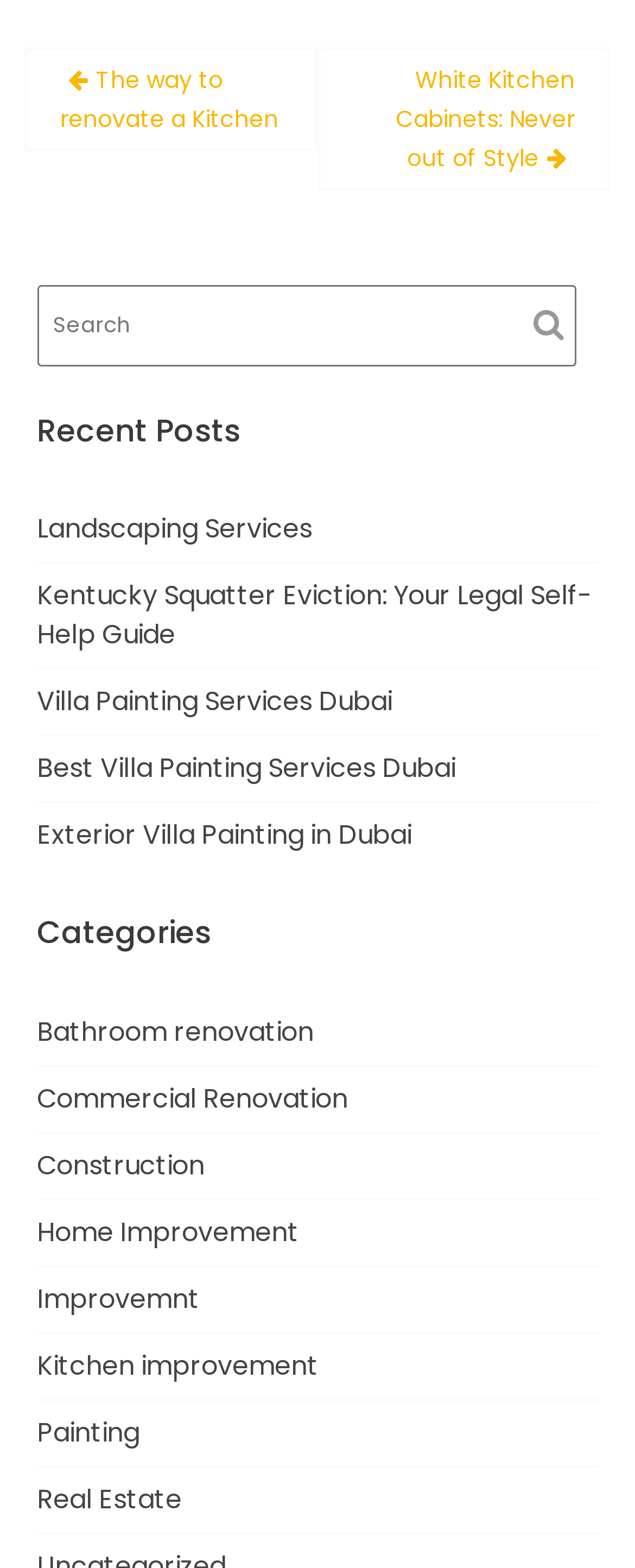Please provide the bounding box coordinates in the format (top-left x, top-left y, bottom-right x, bottom-right y). Remember, all values are floating point numbers between 0 and 1. What is the bounding box coordinate of the region described as: youtube

None